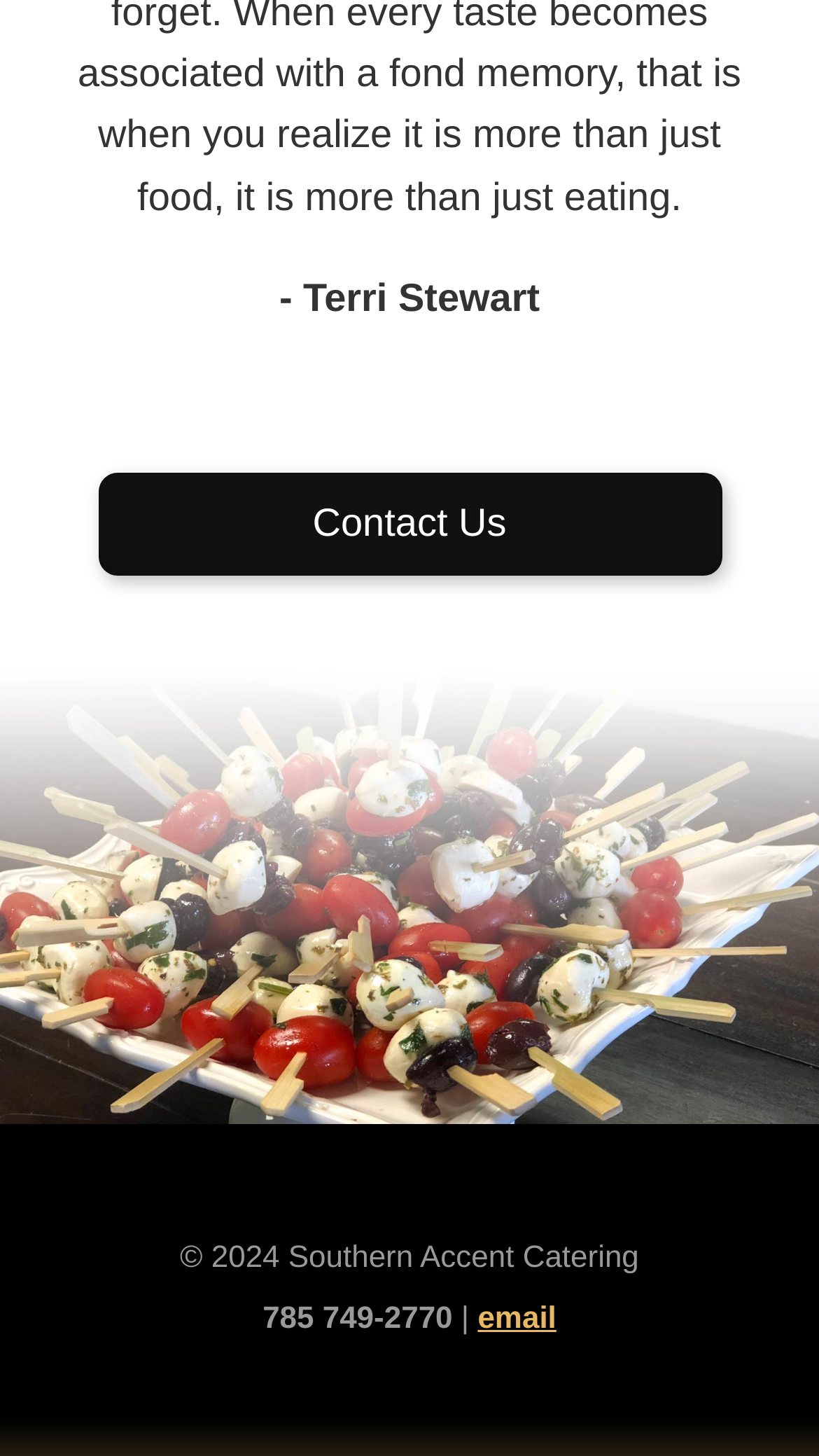What is the year of the copyright?
Please give a well-detailed answer to the question.

The copyright information at the bottom of the webpage mentions '© 2024', indicating that the year of the copyright is 2024.